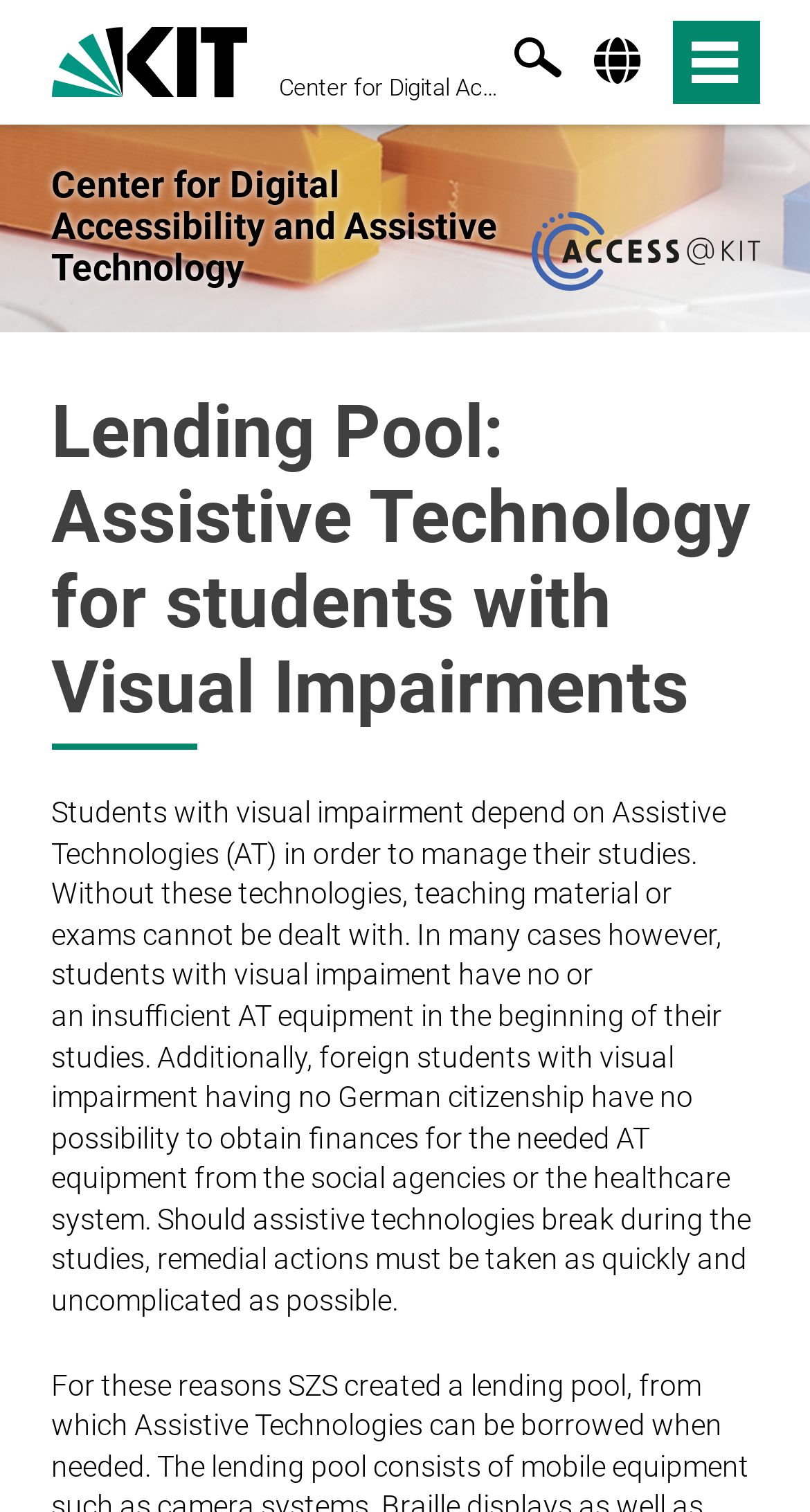What is the purpose of the Lending Pool?
Please ensure your answer to the question is detailed and covers all necessary aspects.

I found the answer by reading the heading 'Lending Pool: Assistive Technology for students with Visual Impairments' which explains the purpose of the Lending Pool. Additionally, the static text below the heading provides more context about the importance of assistive technologies for students with visual impairments.